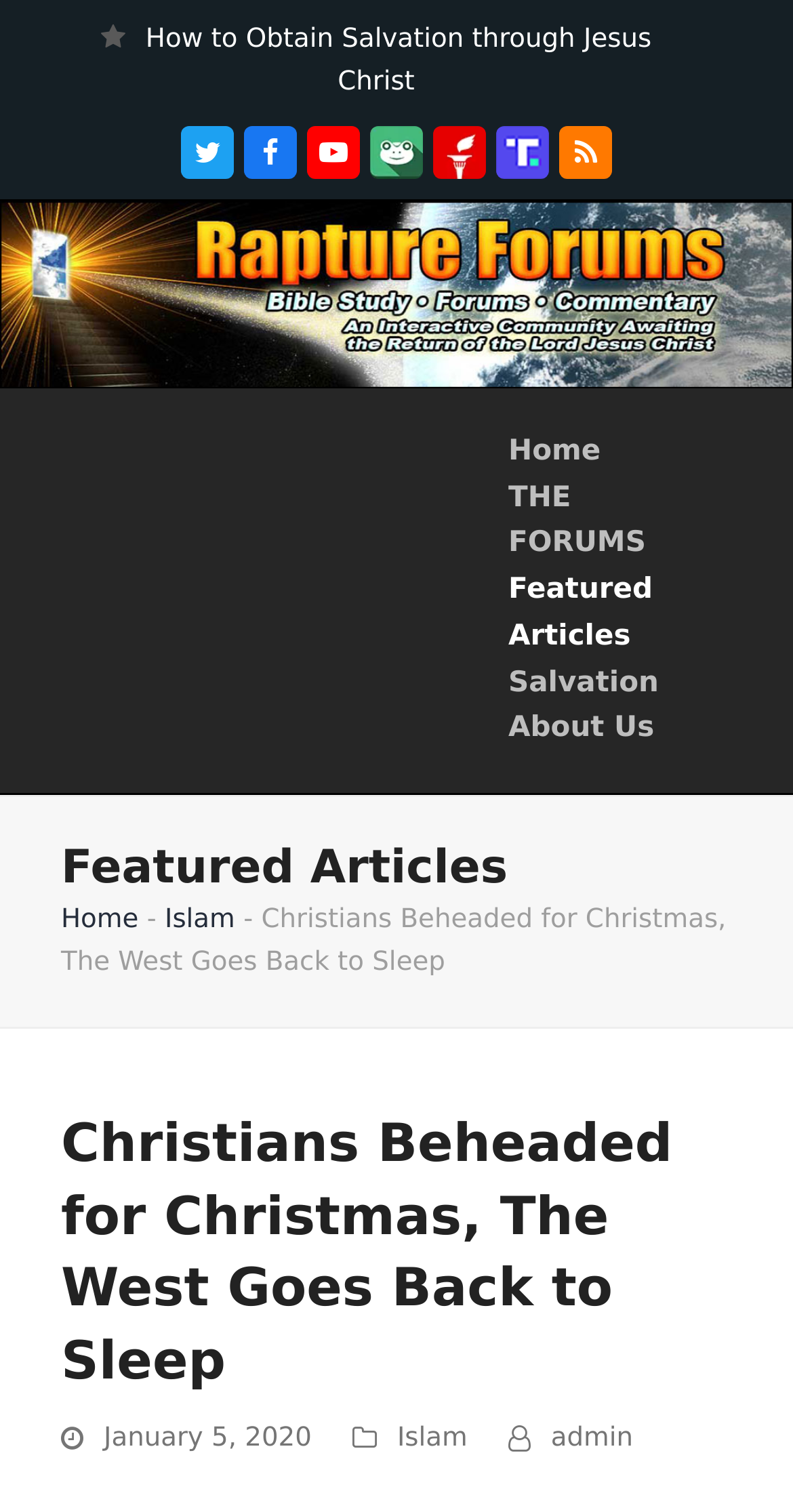Refer to the image and provide an in-depth answer to the question:
What is the date of the article?

I found the date of the article by looking at the time element on the webpage, which displays the date 'January 5, 2020'.